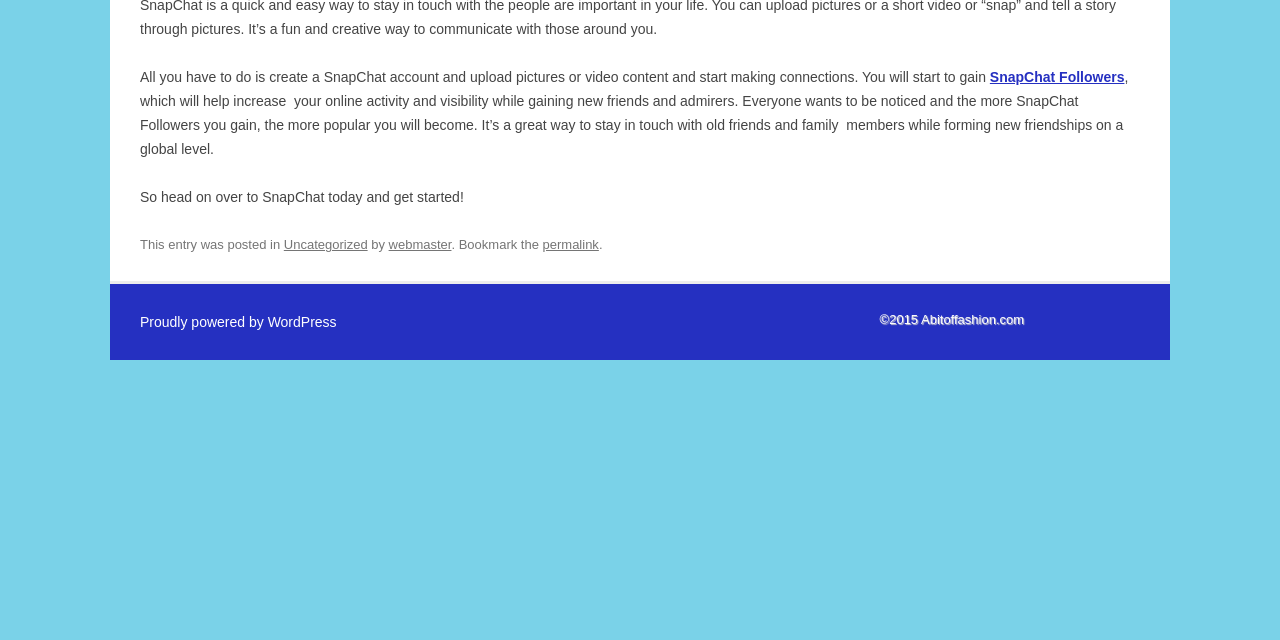Locate the bounding box of the user interface element based on this description: "permalink".

[0.424, 0.371, 0.468, 0.394]